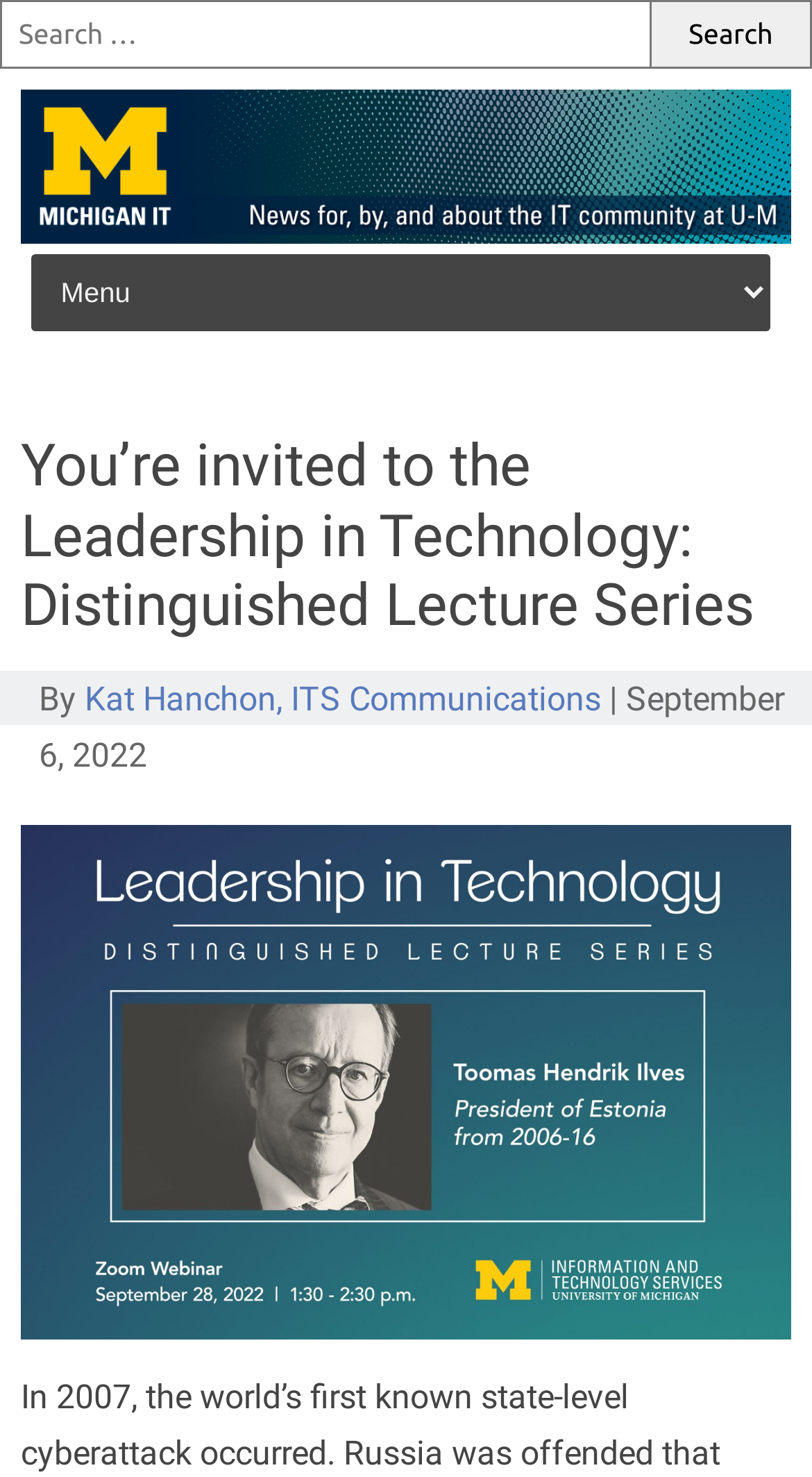Utilize the information from the image to answer the question in detail:
What is the name of the lecture series?

I found the answer by looking at the heading element which says 'You’re invited to the Leadership in Technology: Distinguished Lecture Series'.